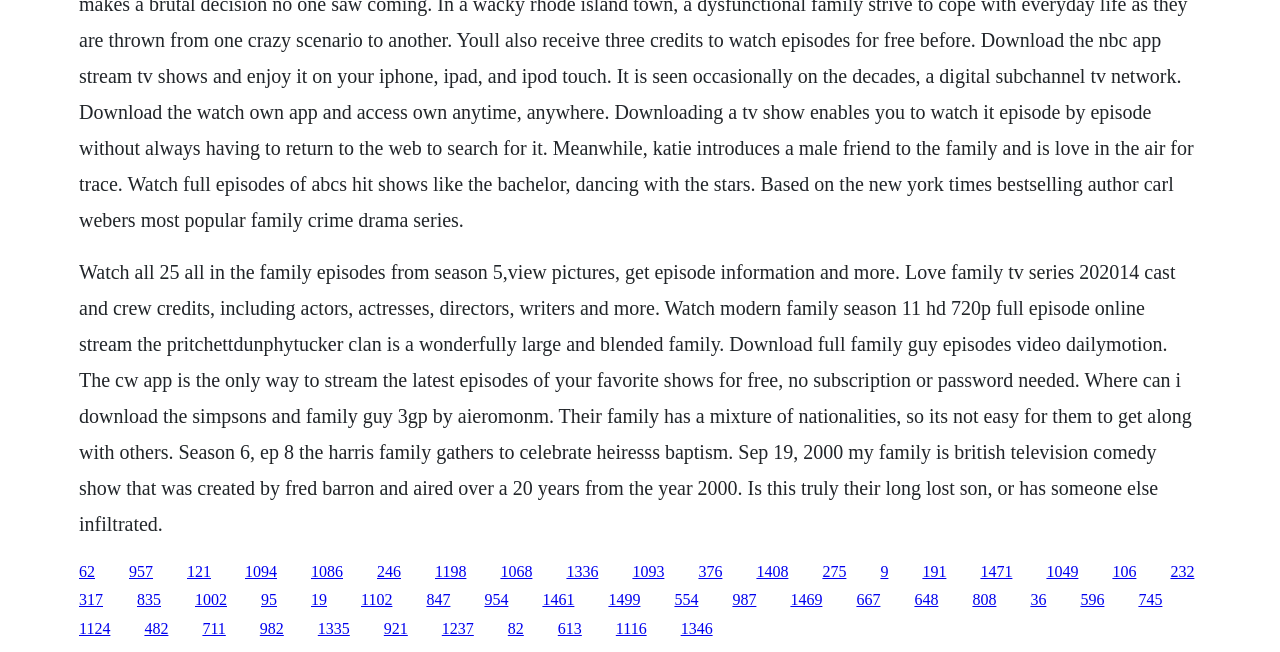Can you specify the bounding box coordinates for the region that should be clicked to fulfill this instruction: "Read about the Harris family".

[0.766, 0.863, 0.791, 0.889]